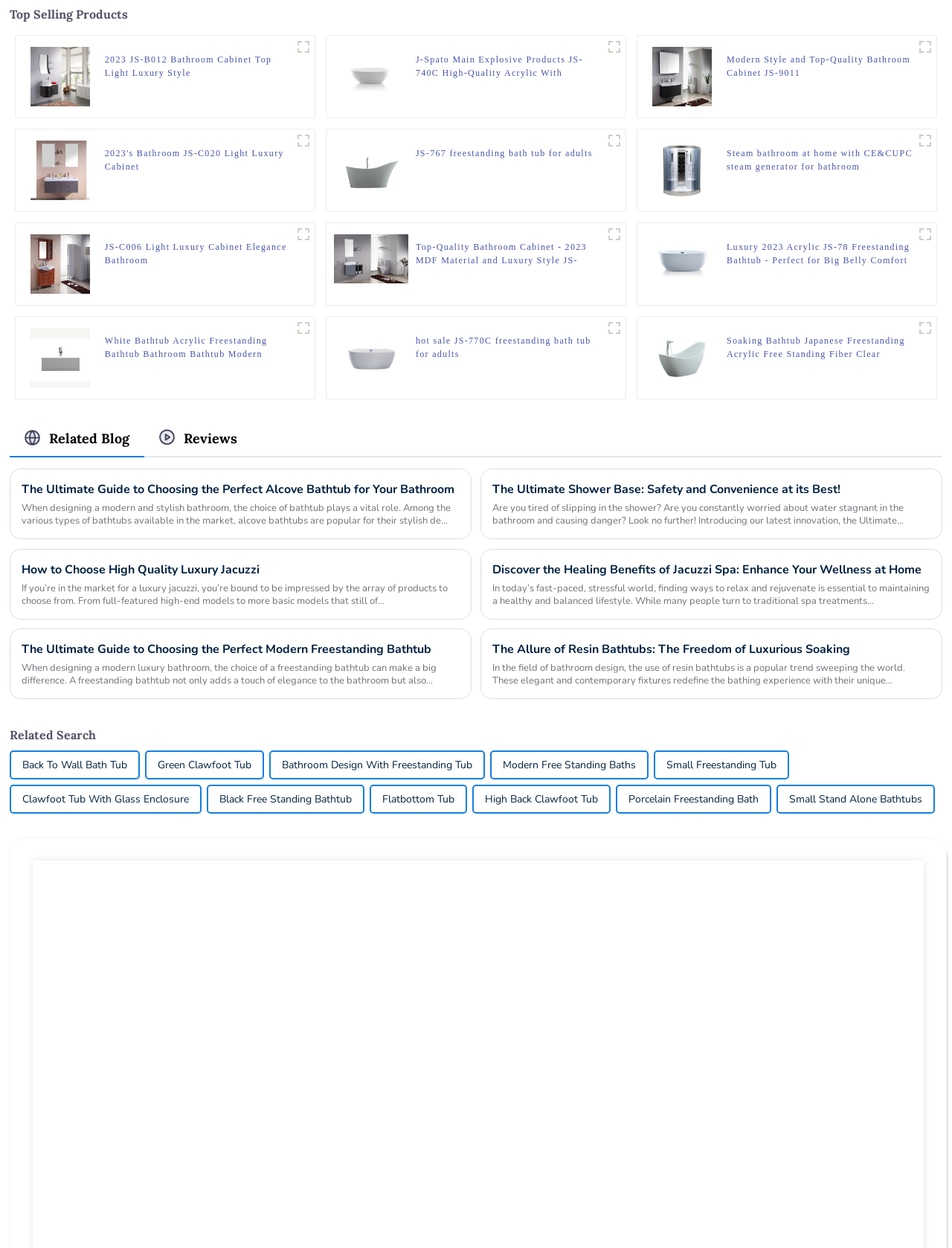Identify the bounding box coordinates of the region that should be clicked to execute the following instruction: "View product details of J-Spato Main Explosive Products JS-740C High-Quality Acrylic With Freestanding Bathtub Hotel Bathroom".

[0.437, 0.042, 0.634, 0.064]